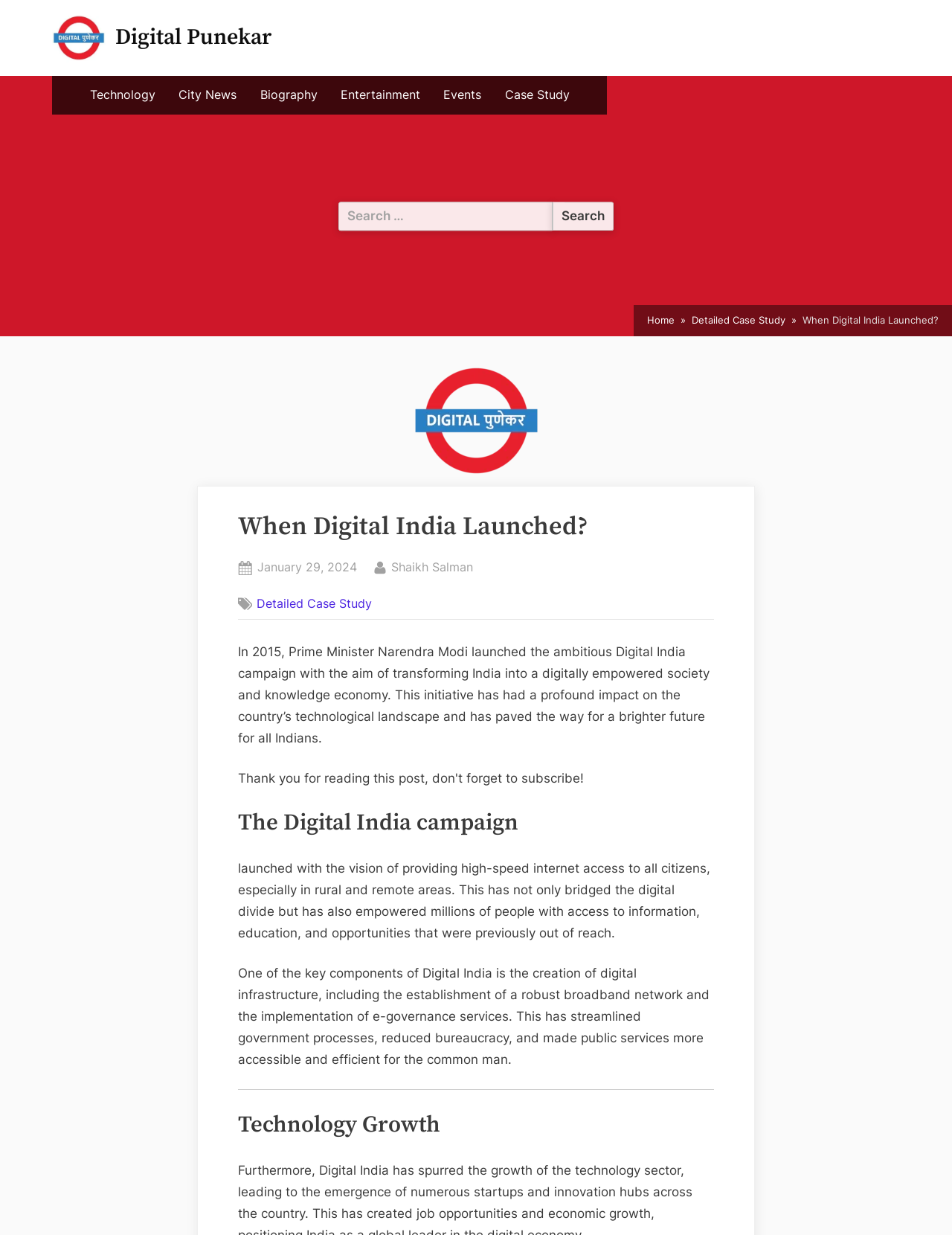Answer the question below using just one word or a short phrase: 
What is one of the key components of Digital India?

Creation of digital infrastructure